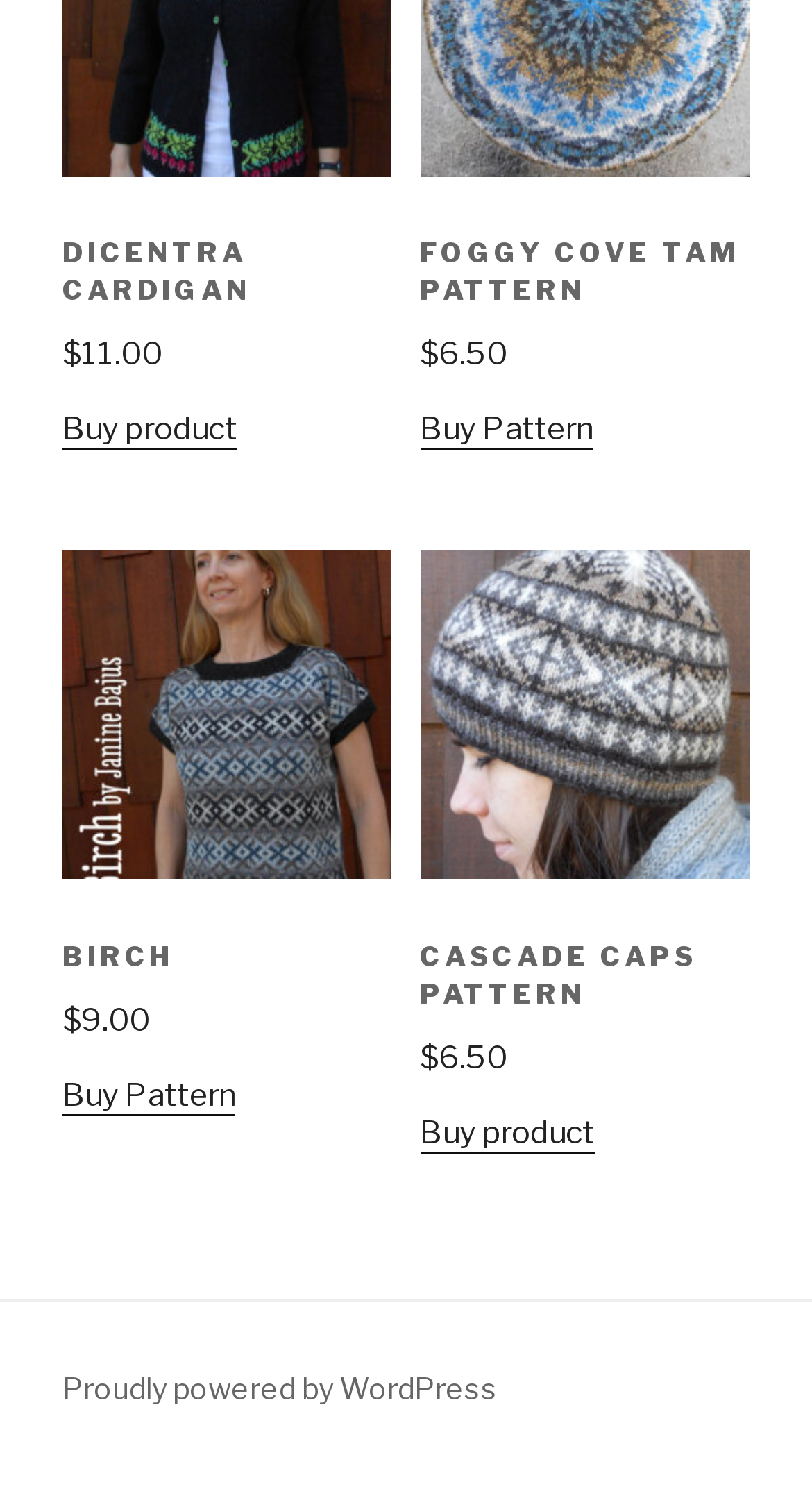How many products are listed on this page?
Please ensure your answer is as detailed and informative as possible.

There are four products listed on this page, each with a link element containing the product name and price. The products are Dicentra Cardigan, FOGGY COVE TAM PATTERN, BIRCH, and CASCADE CAPS PATTERN.